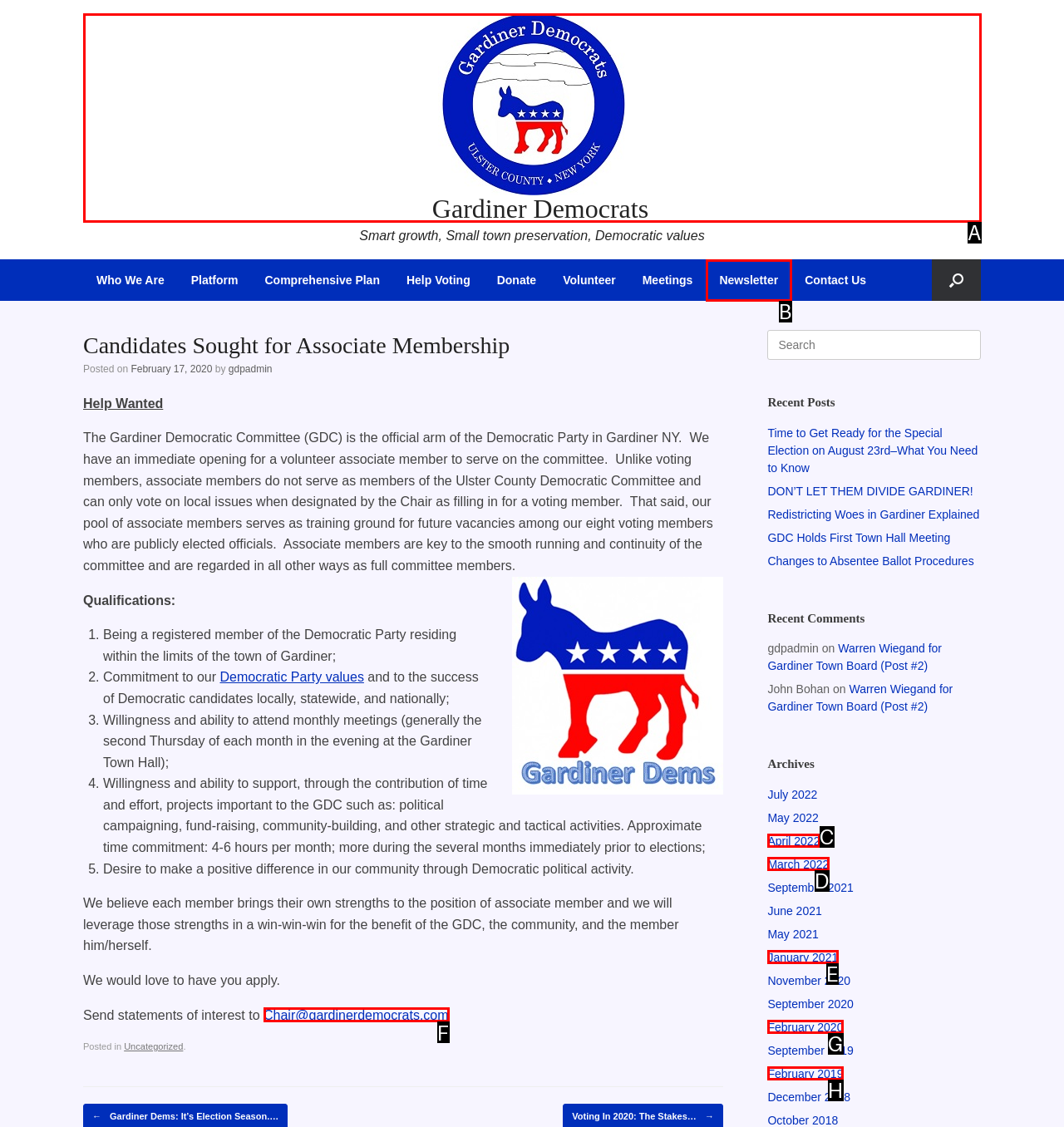From the given options, choose the one to complete the task: Apply for associate membership by sending an email to Chair@gardinerdemocrats.com
Indicate the letter of the correct option.

F